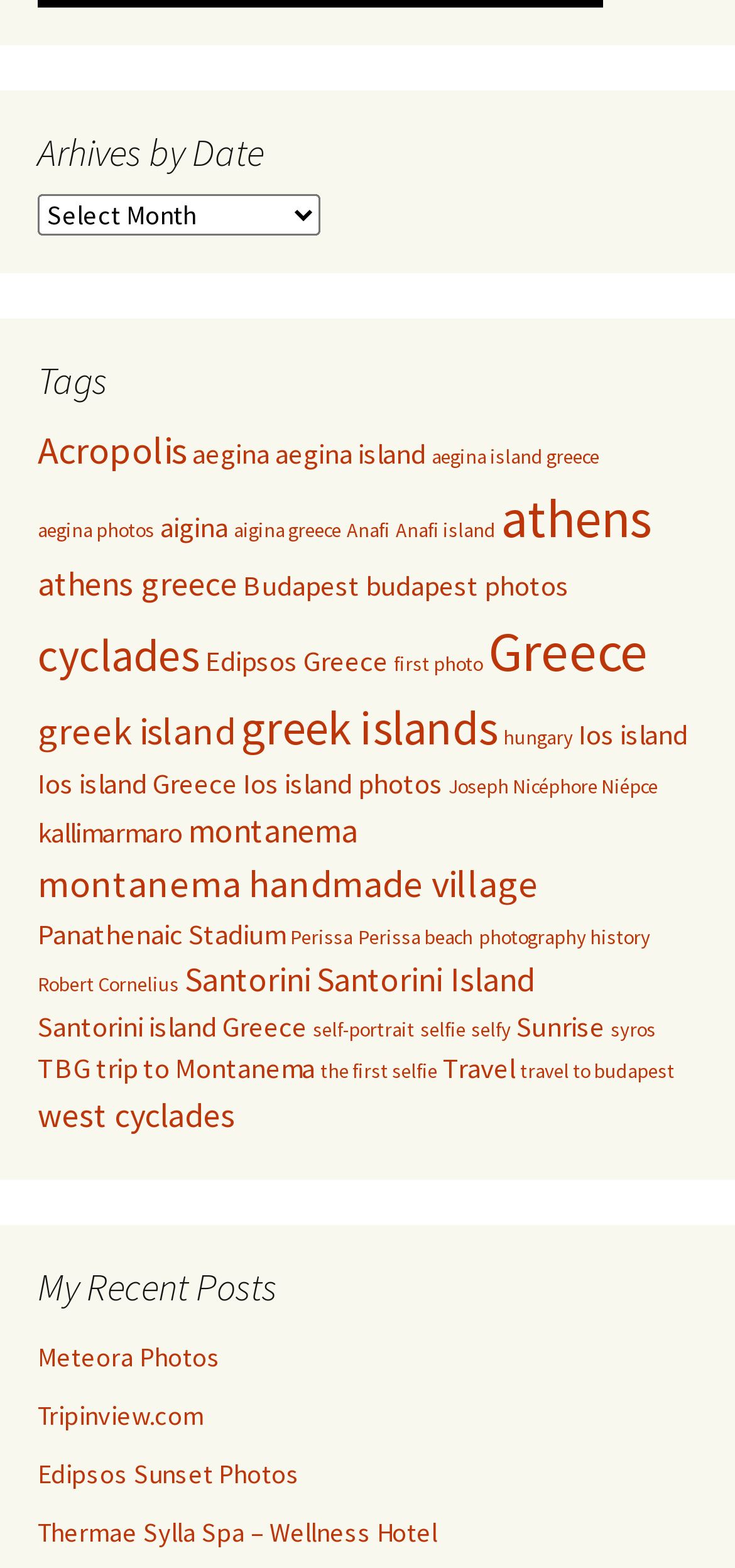What type of content is available on the website?
Provide a one-word or short-phrase answer based on the image.

Photos and articles